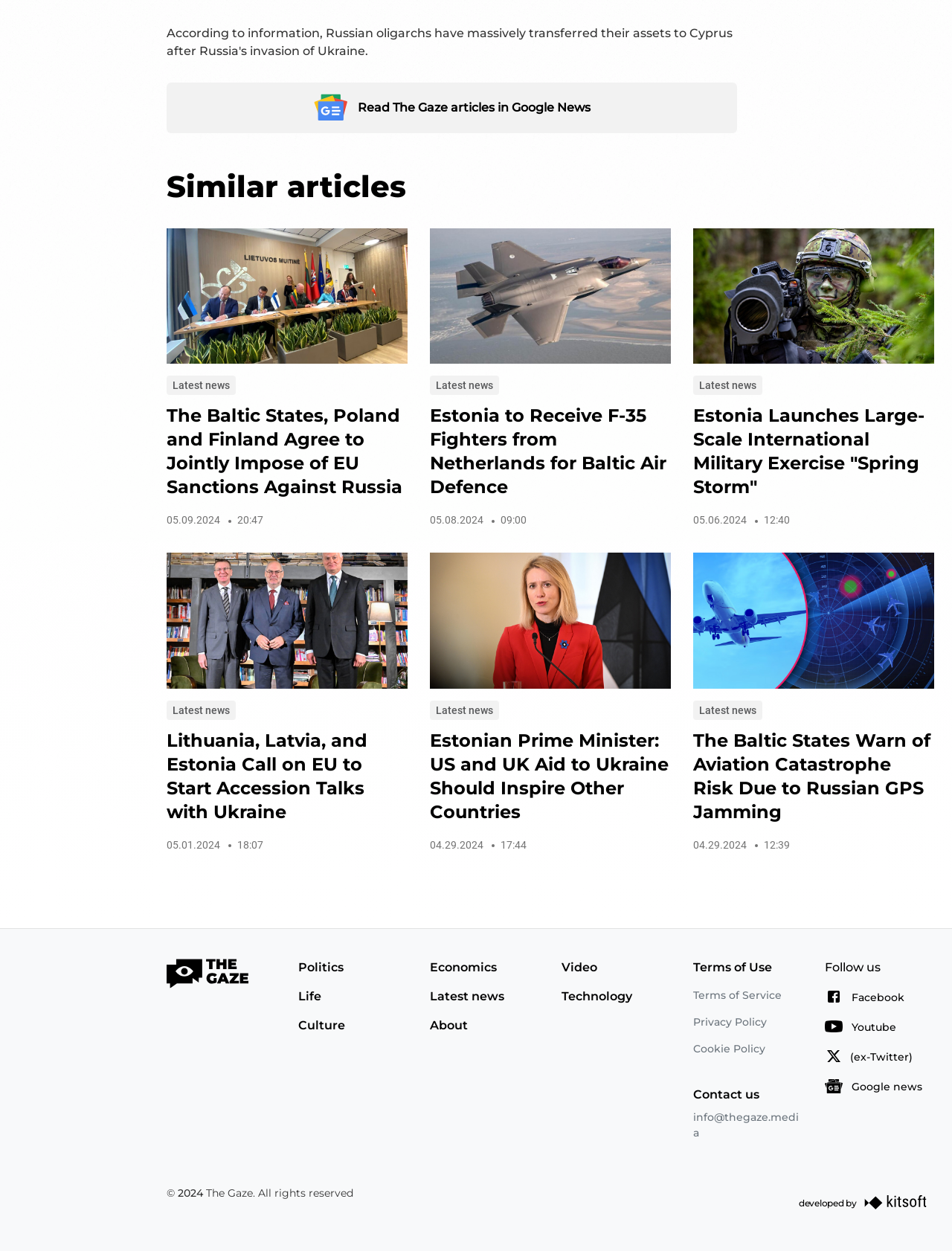Please locate the bounding box coordinates of the element that should be clicked to achieve the given instruction: "Go to Politics section".

[0.313, 0.767, 0.361, 0.779]